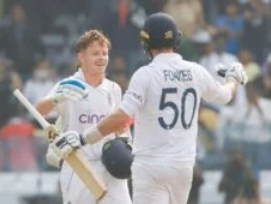Provide a thorough description of the image, including all visible elements.

The image captures a celebratory moment during a cricket match, showcasing two players exchanging a joyful greeting. One player, prominently displaying the number "50" on his jersey, is seen enthusiastically acknowledging his teammate, who is holding a bat. This scene reflects the camaraderie and spirit typical of the sport, particularly in the context of competitive matches like the recent IND vs. ENG 1st Test. The backdrop hints at a bustling stadium atmosphere, further highlighting the significance of this encounter in the context of the ongoing cricket season. The players' expressions convey not just triumph in the game but also the mutual respect and teamwork essential in the sport.